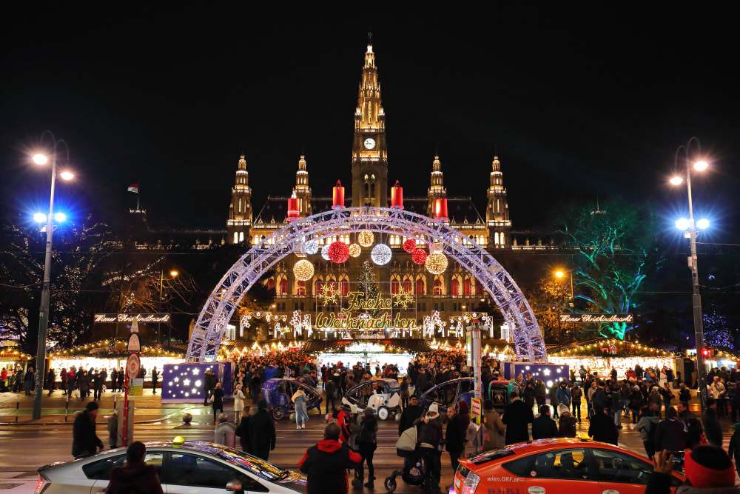Analyze the image and deliver a detailed answer to the question: What is the occasion being celebrated in the image?

The caption describes the scene as a 'seasonal celebration' and mentions 'festive cheer', 'traditional crafts', and 'joyous gatherings', which are all indicative of a Christmas celebration. Additionally, the phrase 'Frohe Weihnachten' meaning 'Merry Christmas' further supports this conclusion.